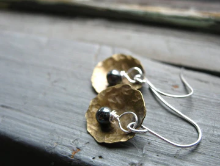Create a vivid and detailed description of the image.

The image showcases an elegant pair of earrings designed by Jaclyn Dreyer. These earrings feature a striking hammered antiqued brass design, characterized by their delicate, flower-like shape, which adds a unique texture and visual interest. At the center of each earring is a polished hematite pearl, providing a beautiful contrast to the warm tone of the brass. The earrings are suspended from simple silver hooks, enhancing their classy look. This exquisite jewelry piece is part of a curated collection, embodying both artisanal craftsmanship and modern style, perfect for adding a touch of sophistication to any outfit.